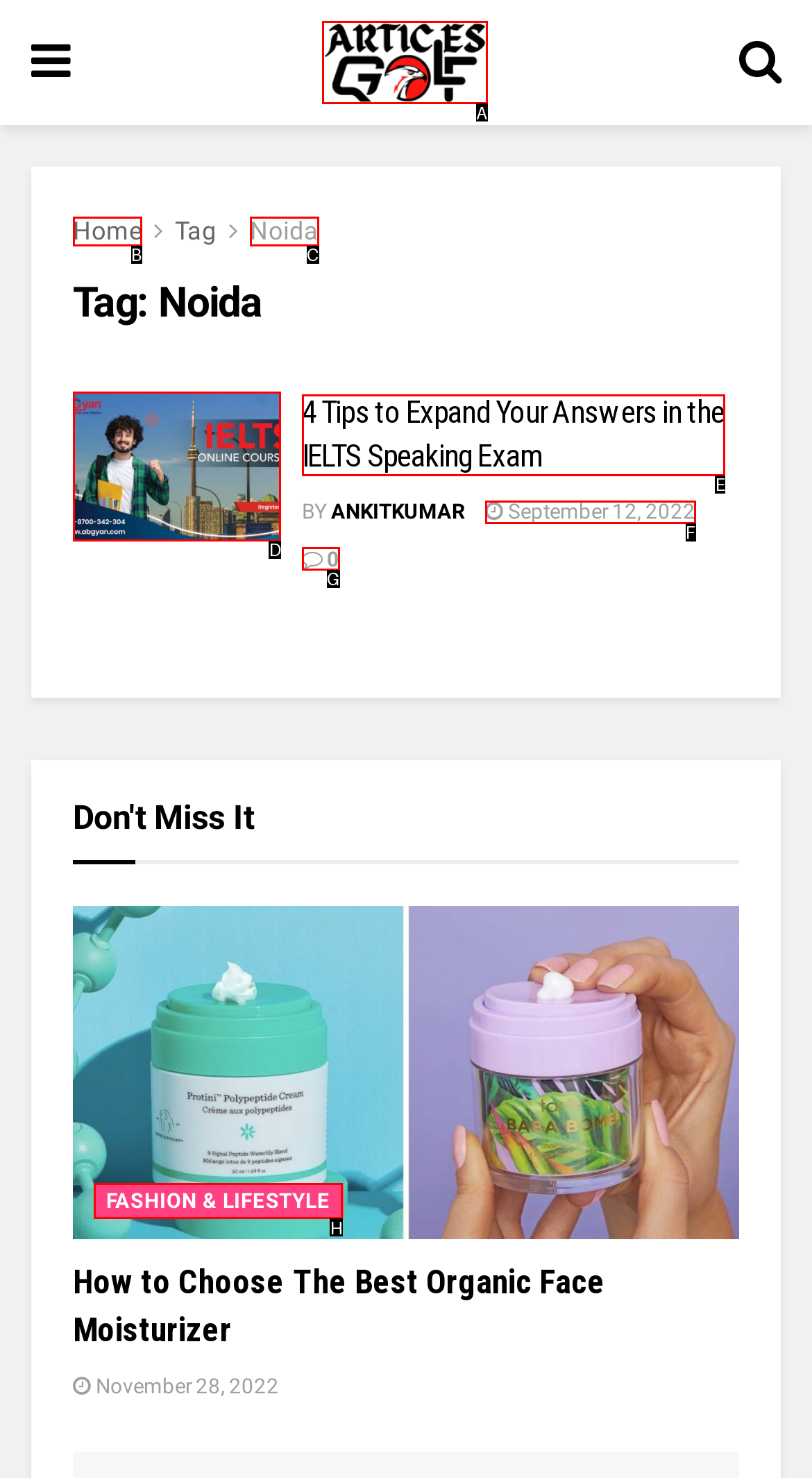Find the HTML element to click in order to complete this task: Click on the '4 Tips to Expand Your Answers in the IELTS Speaking Exam' article
Answer with the letter of the correct option.

D